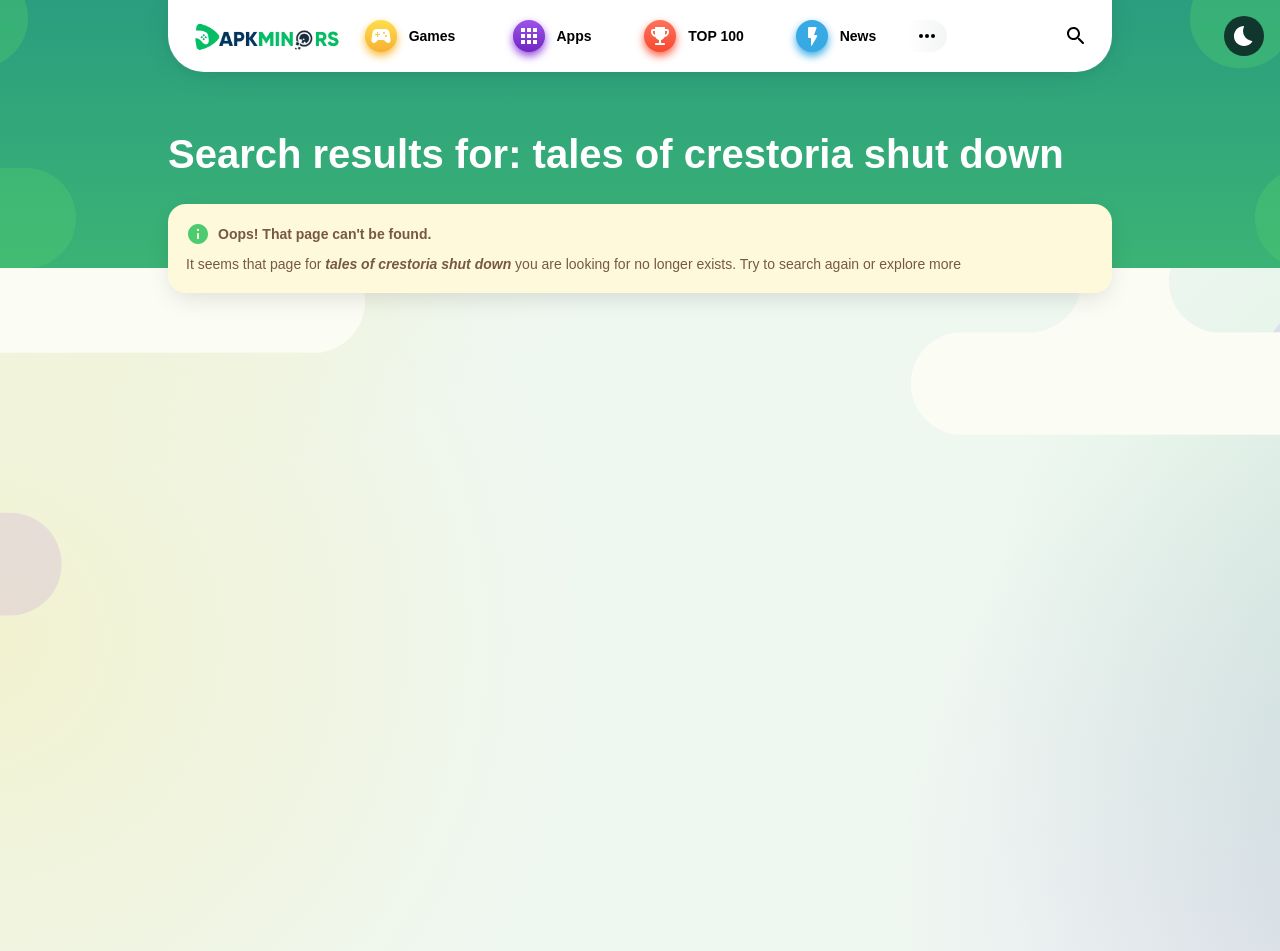Please indicate the bounding box coordinates for the clickable area to complete the following task: "Search for a game or app". The coordinates should be specified as four float numbers between 0 and 1, i.e., [left, top, right, bottom].

[0.825, 0.017, 0.856, 0.059]